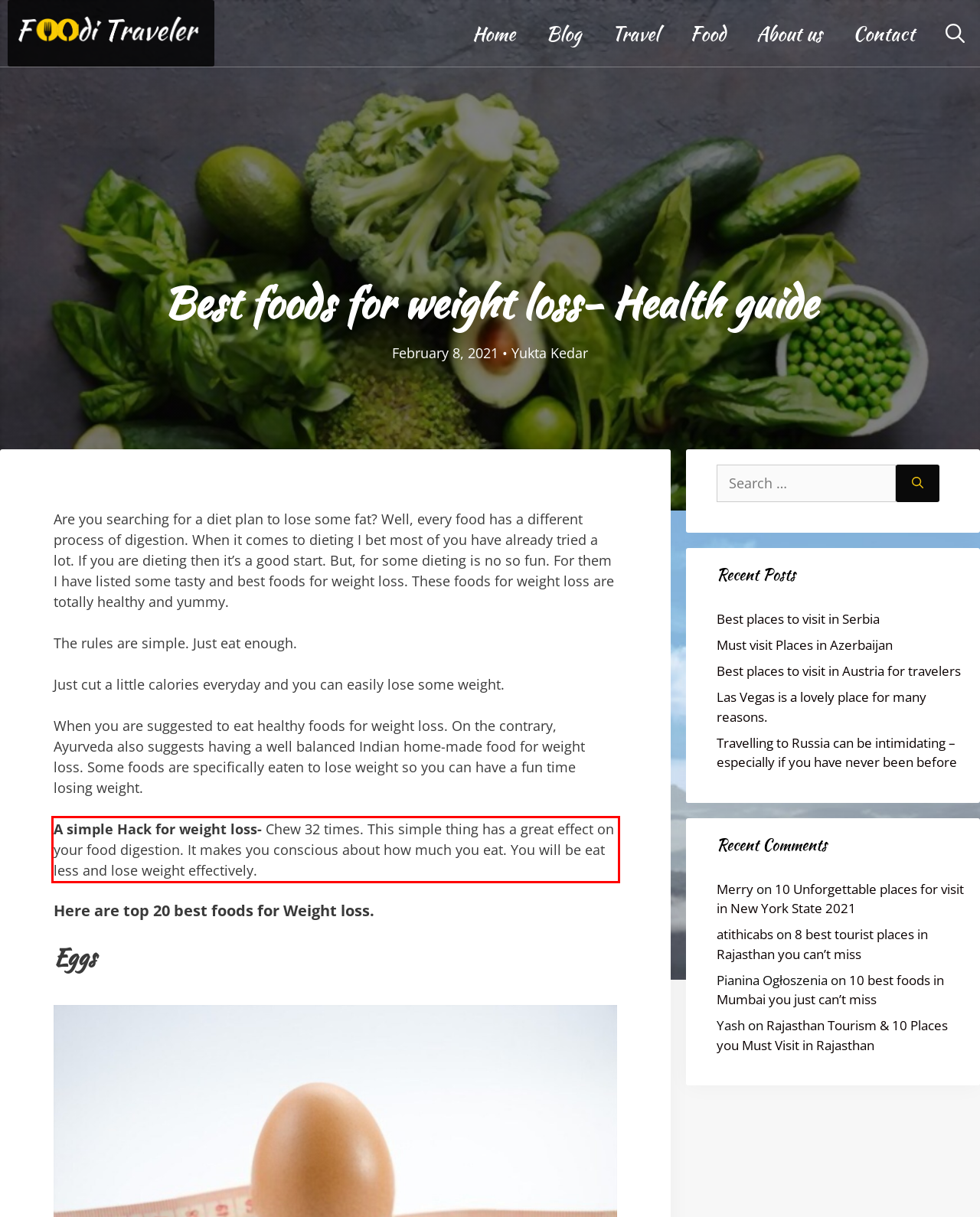Review the webpage screenshot provided, and perform OCR to extract the text from the red bounding box.

A simple Hack for weight loss- Chew 32 times. This simple thing has a great effect on your food digestion. It makes you conscious about how much you eat. You will be eat less and lose weight effectively.